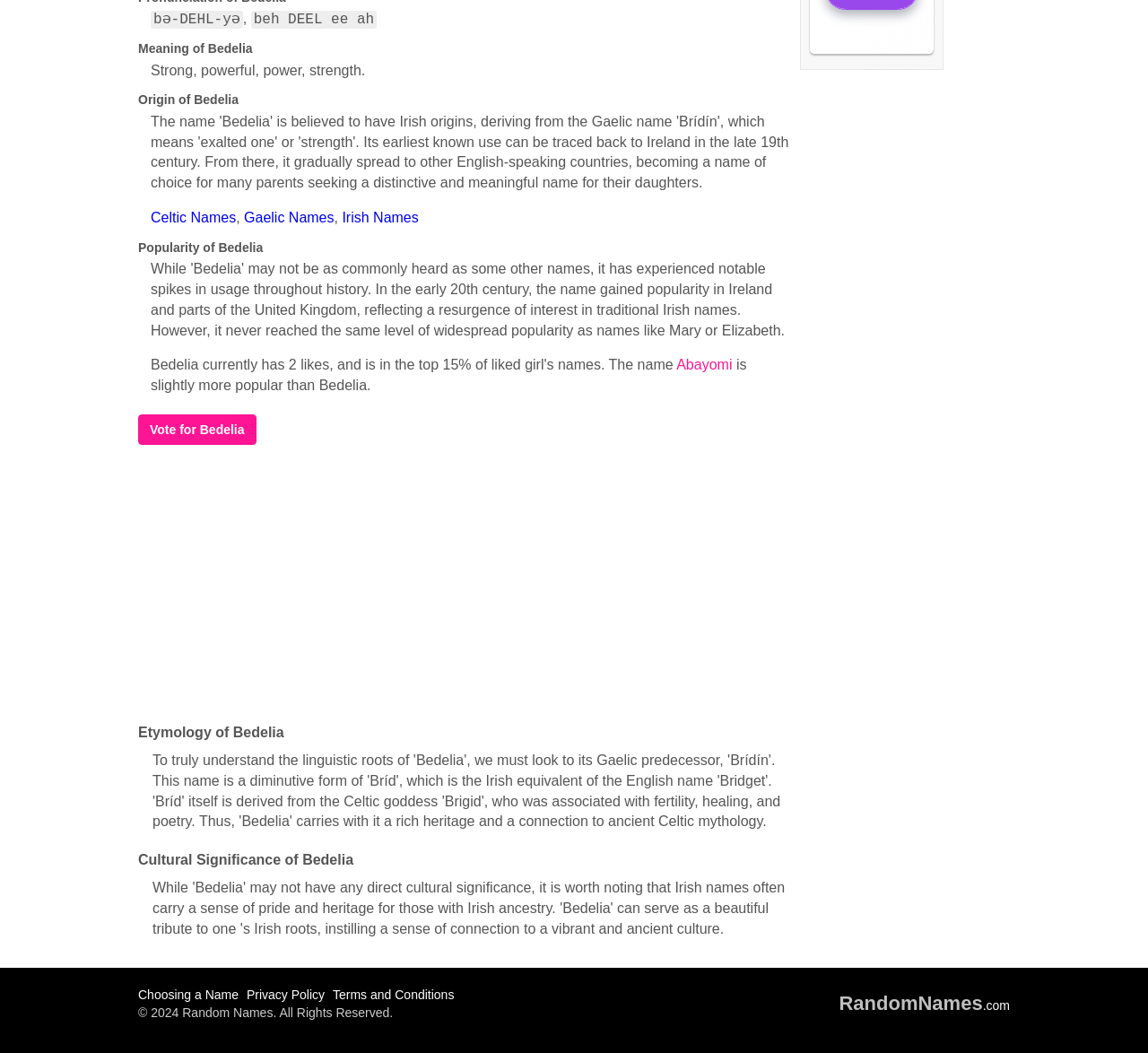Based on the element description aria-label="Advertisement" name="aswift_1" title="Advertisement", identify the bounding box of the UI element in the given webpage screenshot. The coordinates should be in the format (top-left x, top-left y, bottom-right x, bottom-right y) and must be between 0 and 1.

[0.12, 0.43, 0.689, 0.669]